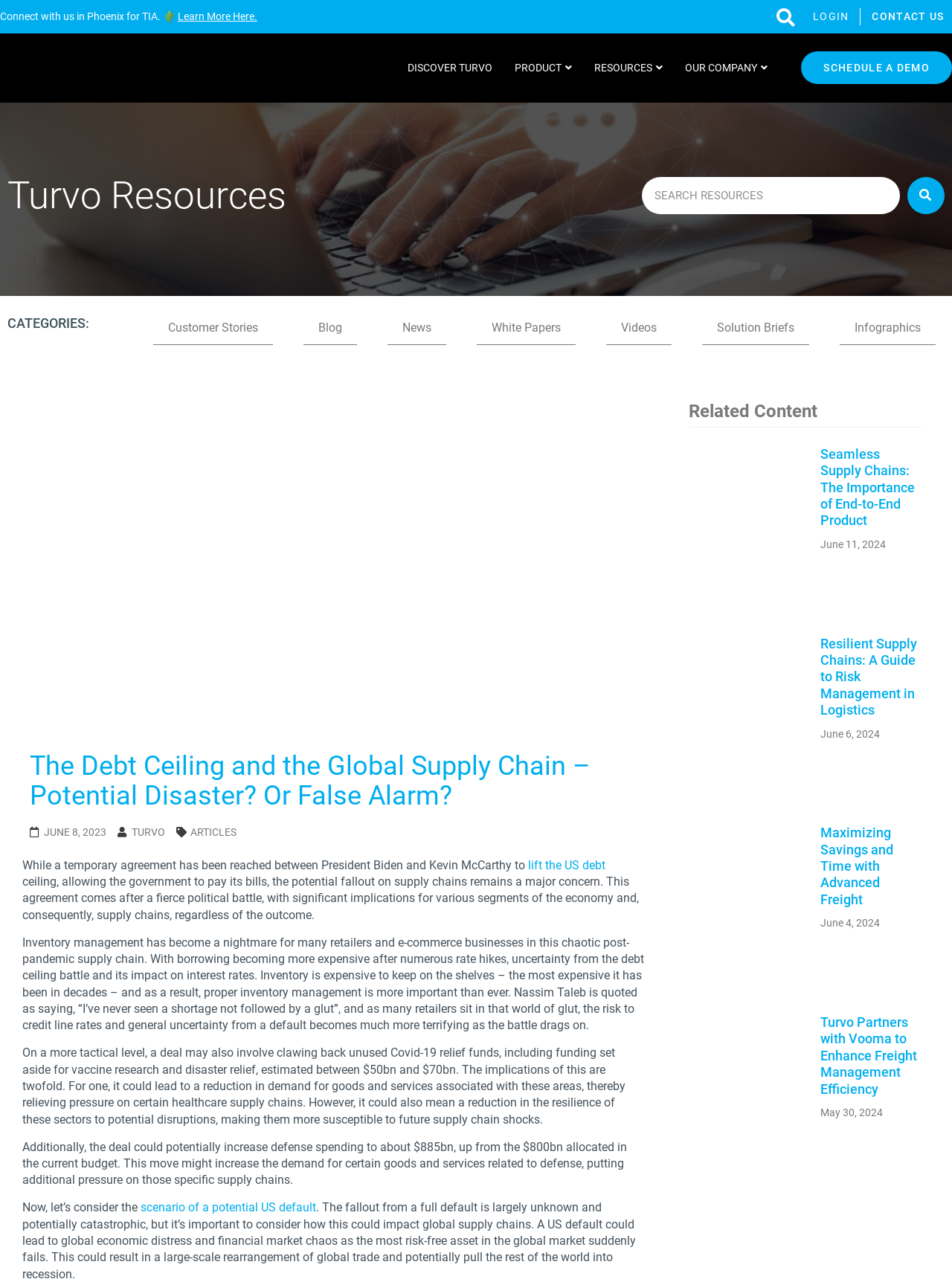Please identify the bounding box coordinates for the region that you need to click to follow this instruction: "Explore customer stories".

[0.161, 0.242, 0.286, 0.269]